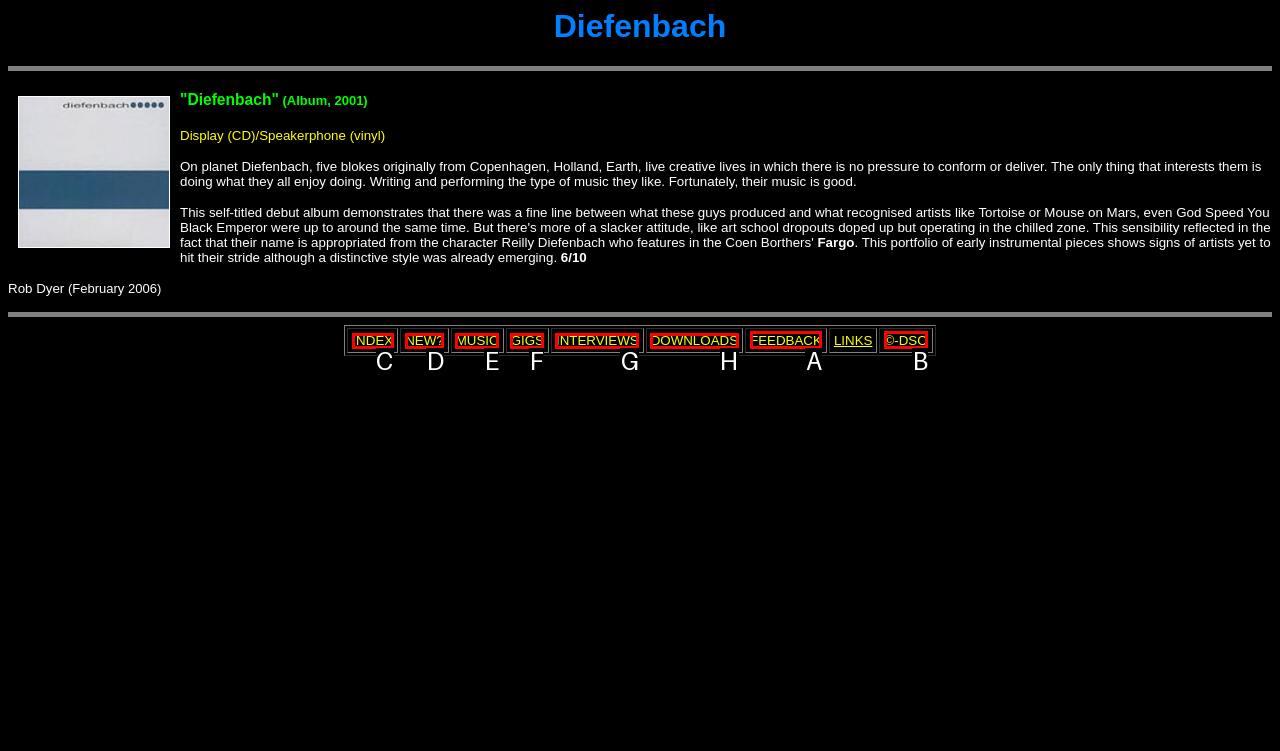Select the HTML element that corresponds to the description: FEEDBACK. Reply with the letter of the correct option.

A